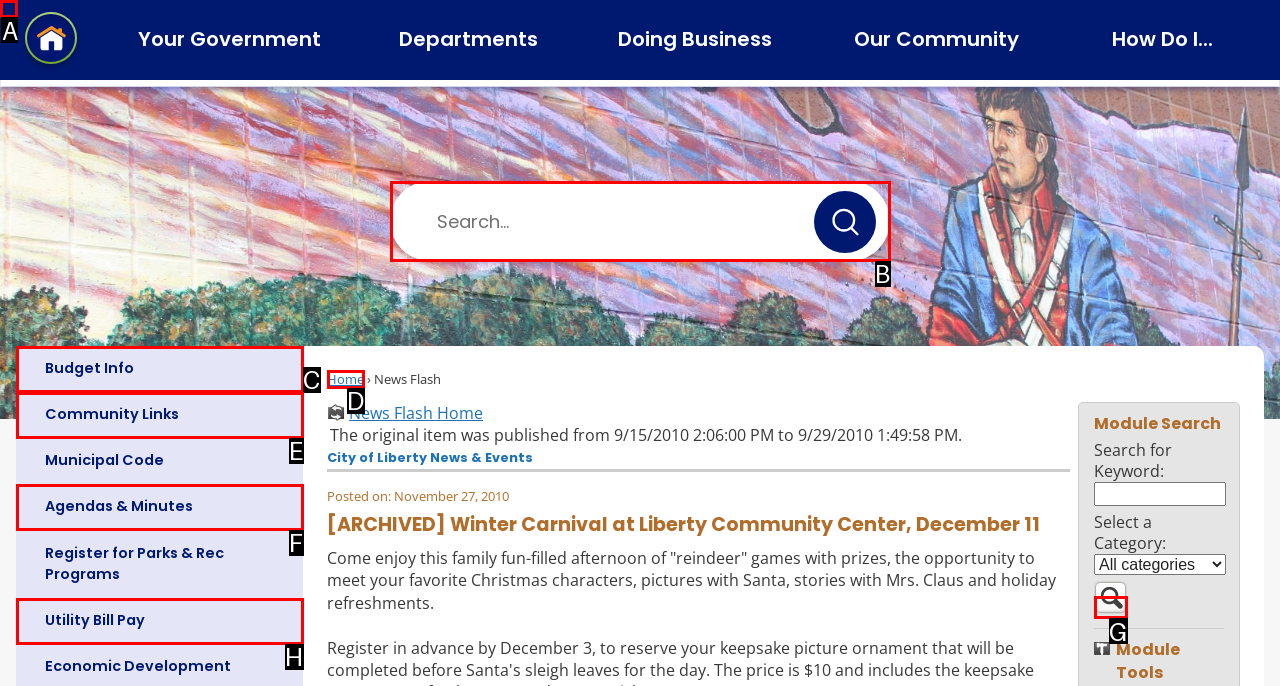Select the letter of the option that should be clicked to achieve the specified task: Skip to Main Content. Respond with just the letter.

A